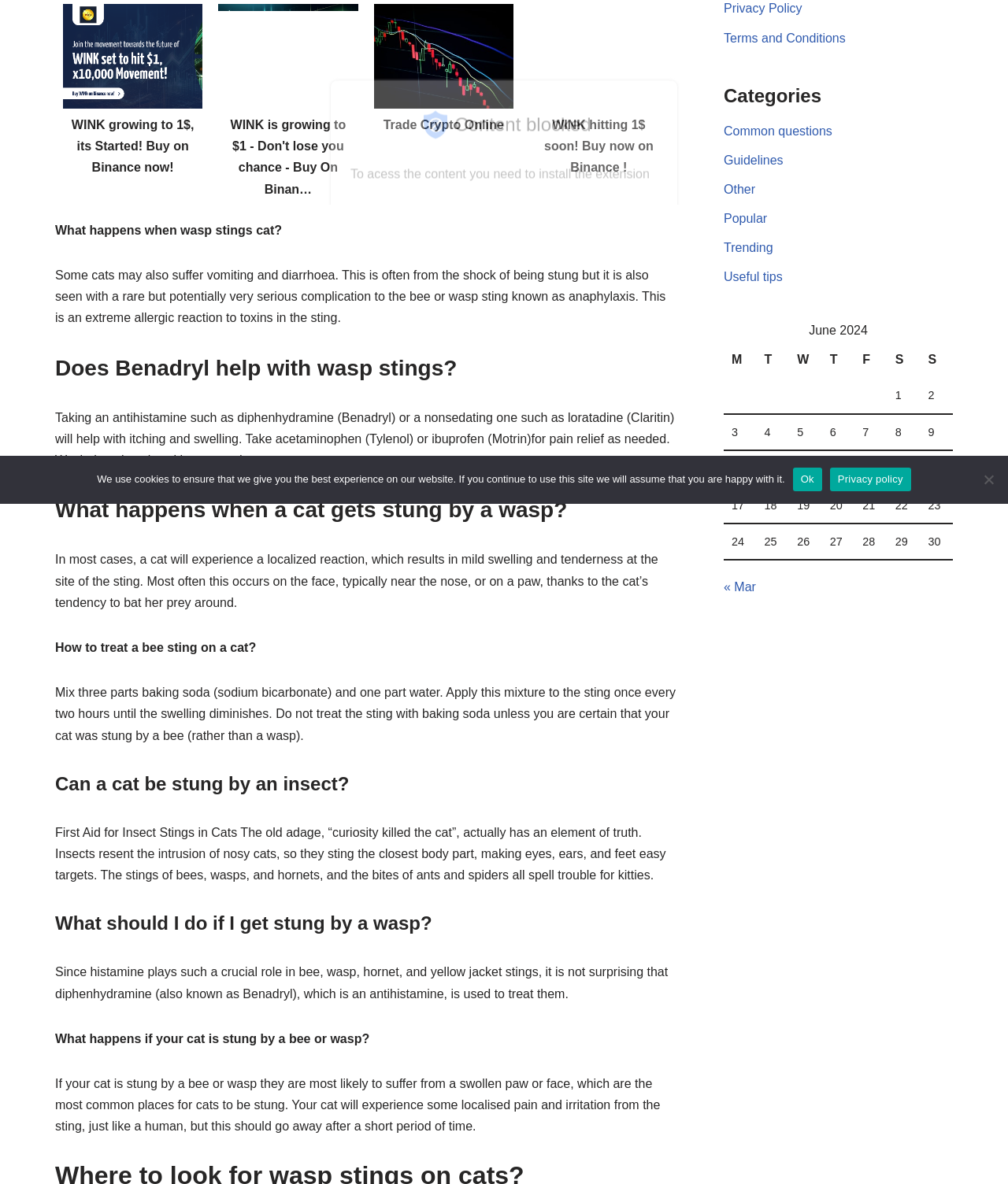Please provide the bounding box coordinates for the UI element as described: "Popular". The coordinates must be four floats between 0 and 1, represented as [left, top, right, bottom].

[0.718, 0.179, 0.761, 0.19]